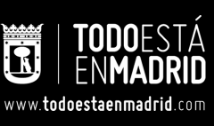What is the purpose of the brand 'Todo Está en Madrid'?
Based on the image, give a concise answer in the form of a single word or short phrase.

Resource for information and activities